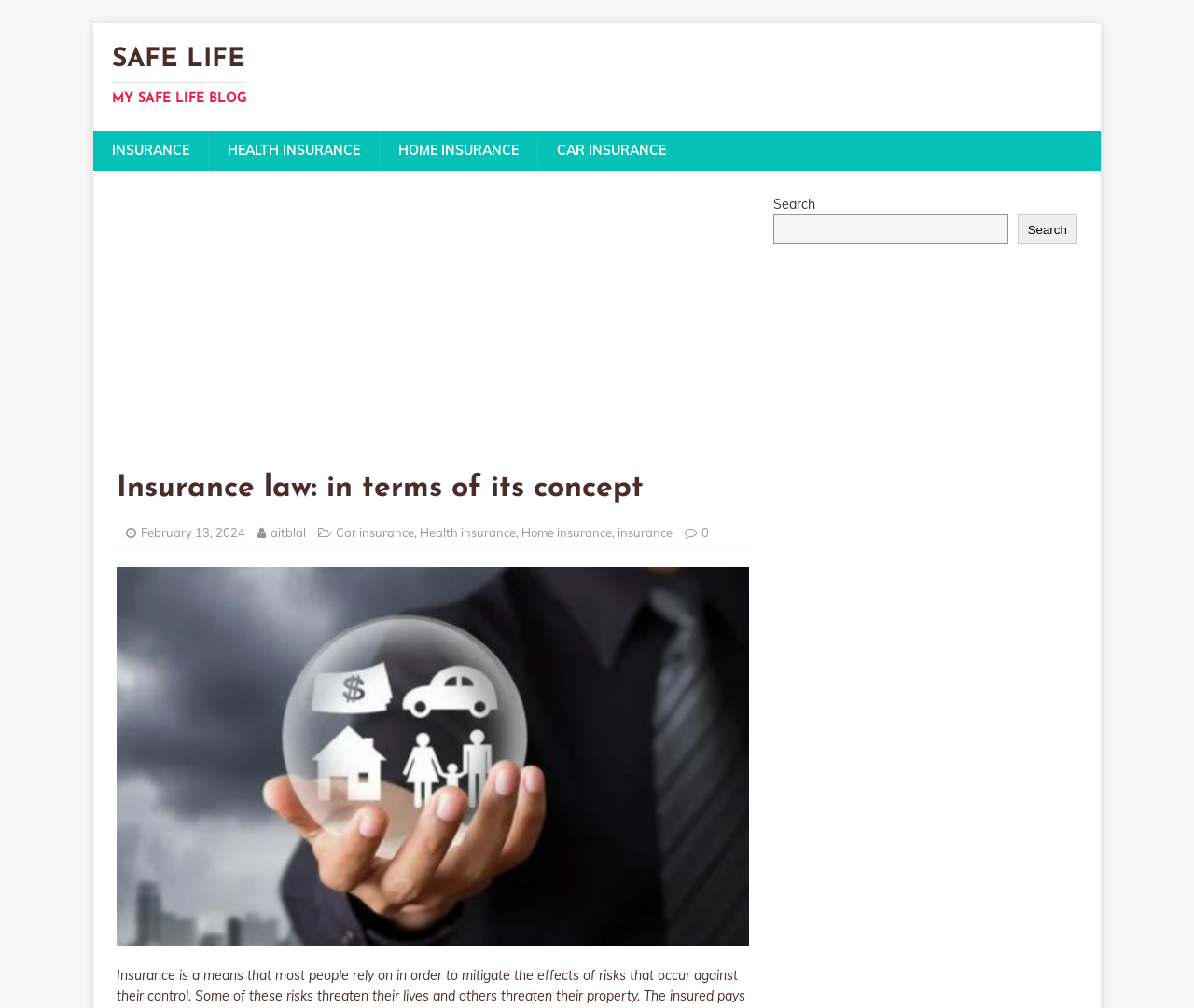Generate a comprehensive description of the contents of the webpage.

The webpage is about insurance law, with a focus on its concept. At the top, there is a header section with a link to "SAFE LIFE MY SAFE LIFE BLOG" and two separate headings, "SAFE LIFE" and "MY SAFE LIFE BLOG". Below this, there are four links to different types of insurance: "INSURANCE", "HEALTH INSURANCE", "HOME INSURANCE", and "CAR INSURANCE", arranged horizontally across the page.

Further down, there is a section with an advertisement iframe, followed by a header with the title "Insurance law: in terms of its concept". Below this, there are several links to related topics, including "February 13, 2024", "aitblal", "Car insurance", "Health insurance", "Home insurance", and "insurance", separated by commas. 

To the right of this section, there is a figure containing an image. At the bottom right of the page, there is a search section with a search box and a "Search" button.